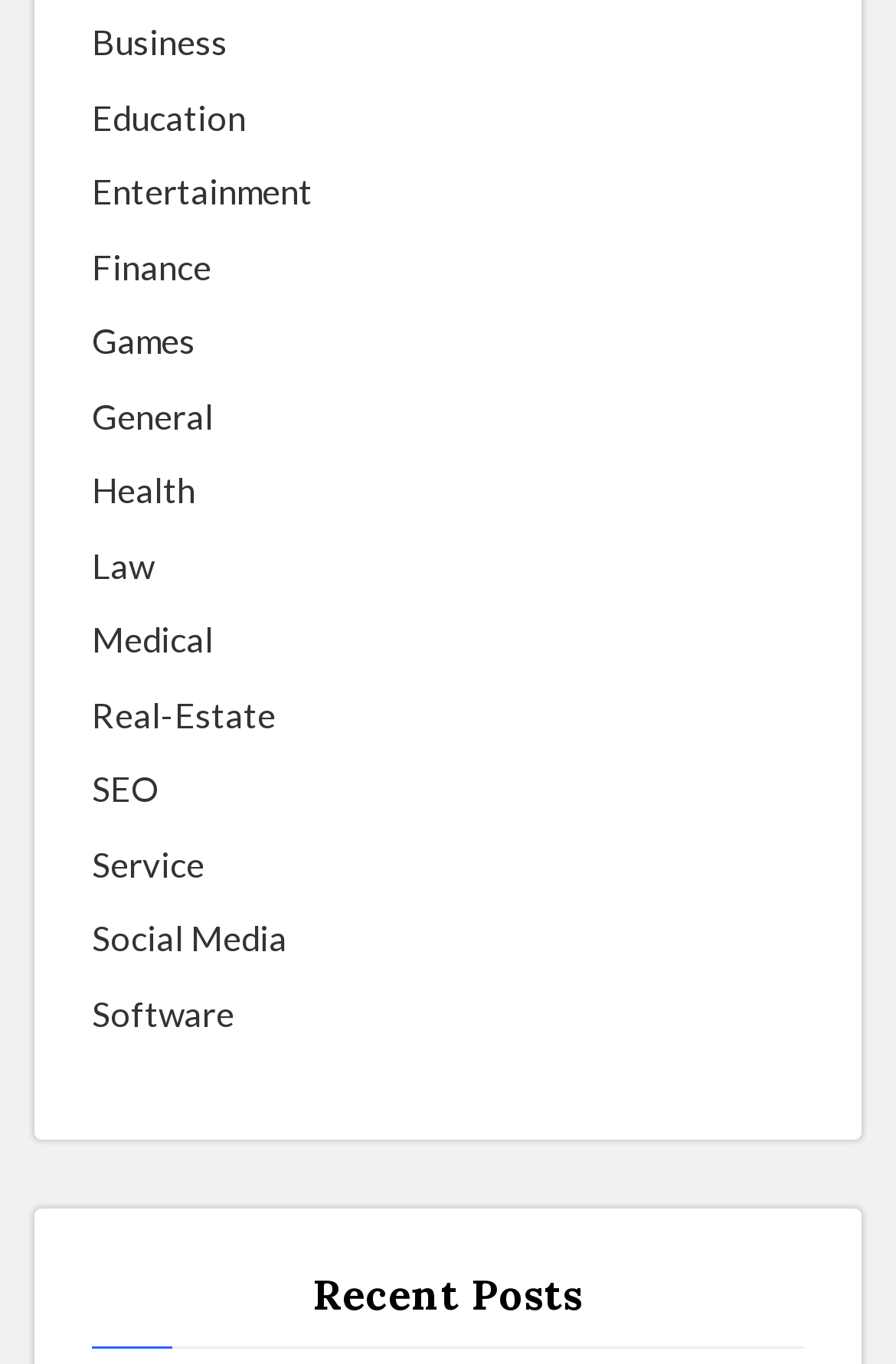What is the first category listed?
Offer a detailed and full explanation in response to the question.

I looked at the list of links under the root element and found that the first category listed is 'Business', which is located at the top of the list.